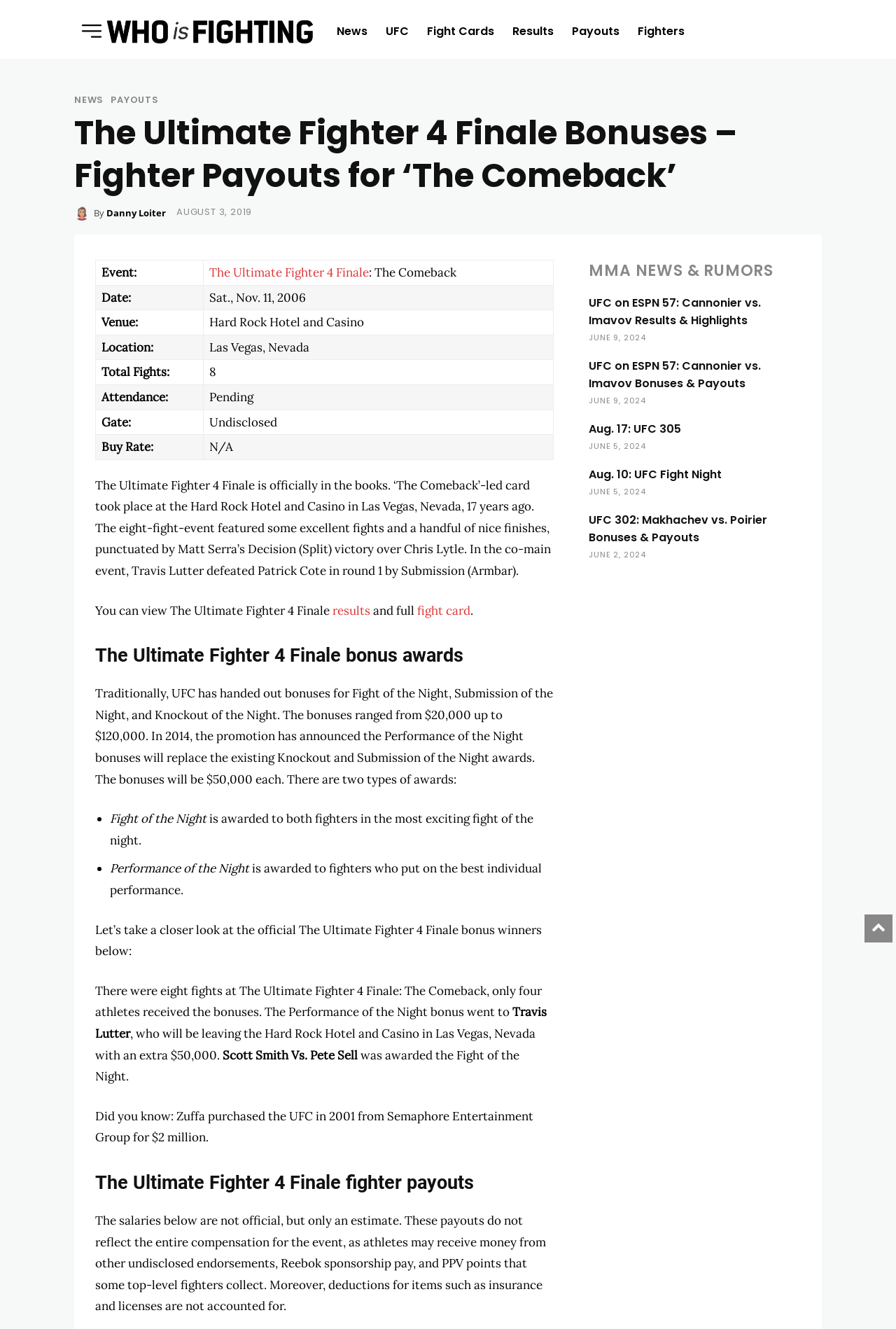Please find the bounding box coordinates of the clickable region needed to complete the following instruction: "Check 'The Ultimate Fighter 4 Finale fighter payouts' section". The bounding box coordinates must consist of four float numbers between 0 and 1, i.e., [left, top, right, bottom].

[0.106, 0.88, 0.618, 0.9]